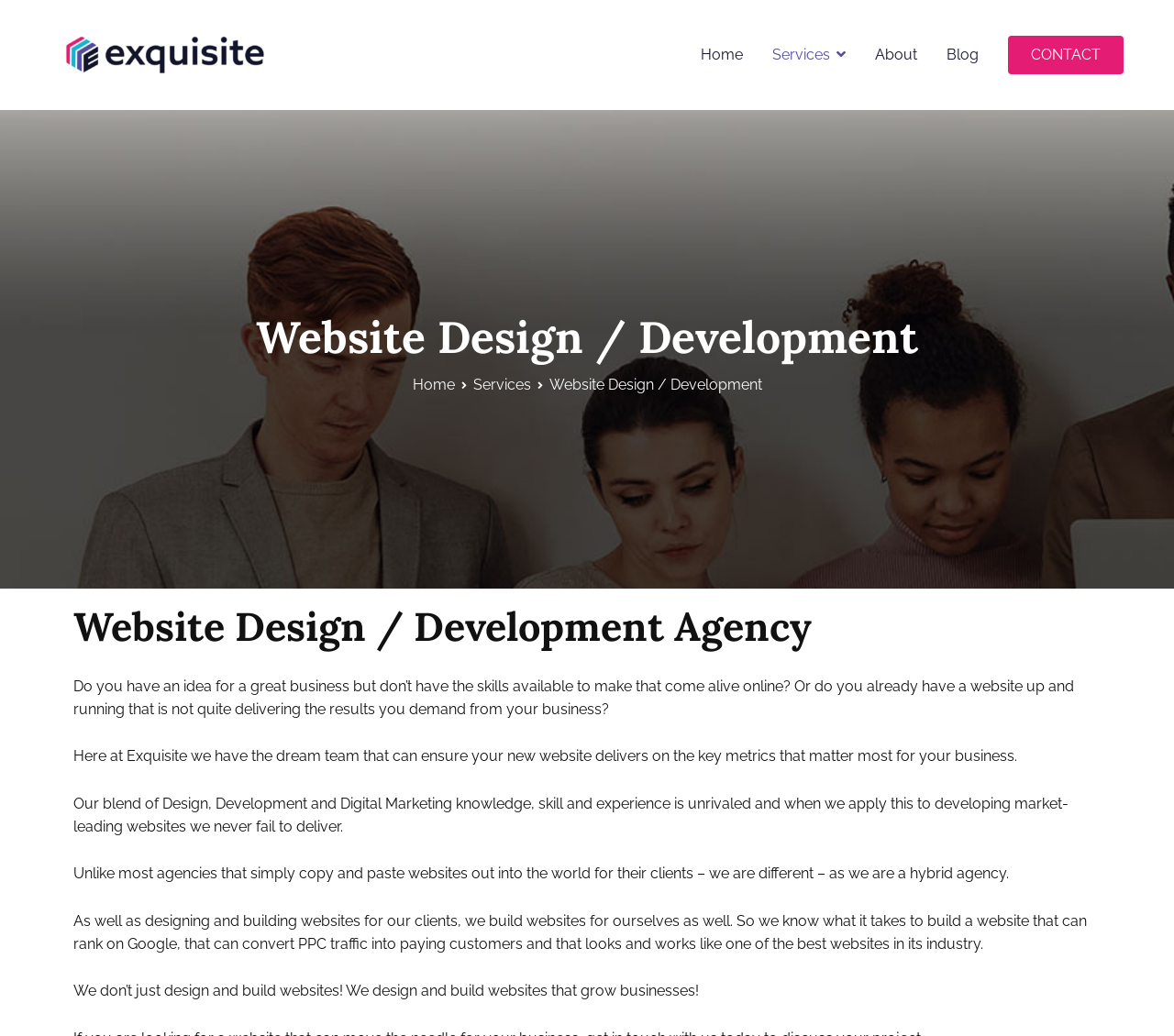Analyze the image and provide a detailed answer to the question: What type of agency is Exquisite Media?

I determined this by looking at the StaticText element with the text 'Hybrid Digital Agency' which is located near the top of the page, indicating that Exquisite Media is a hybrid digital agency.